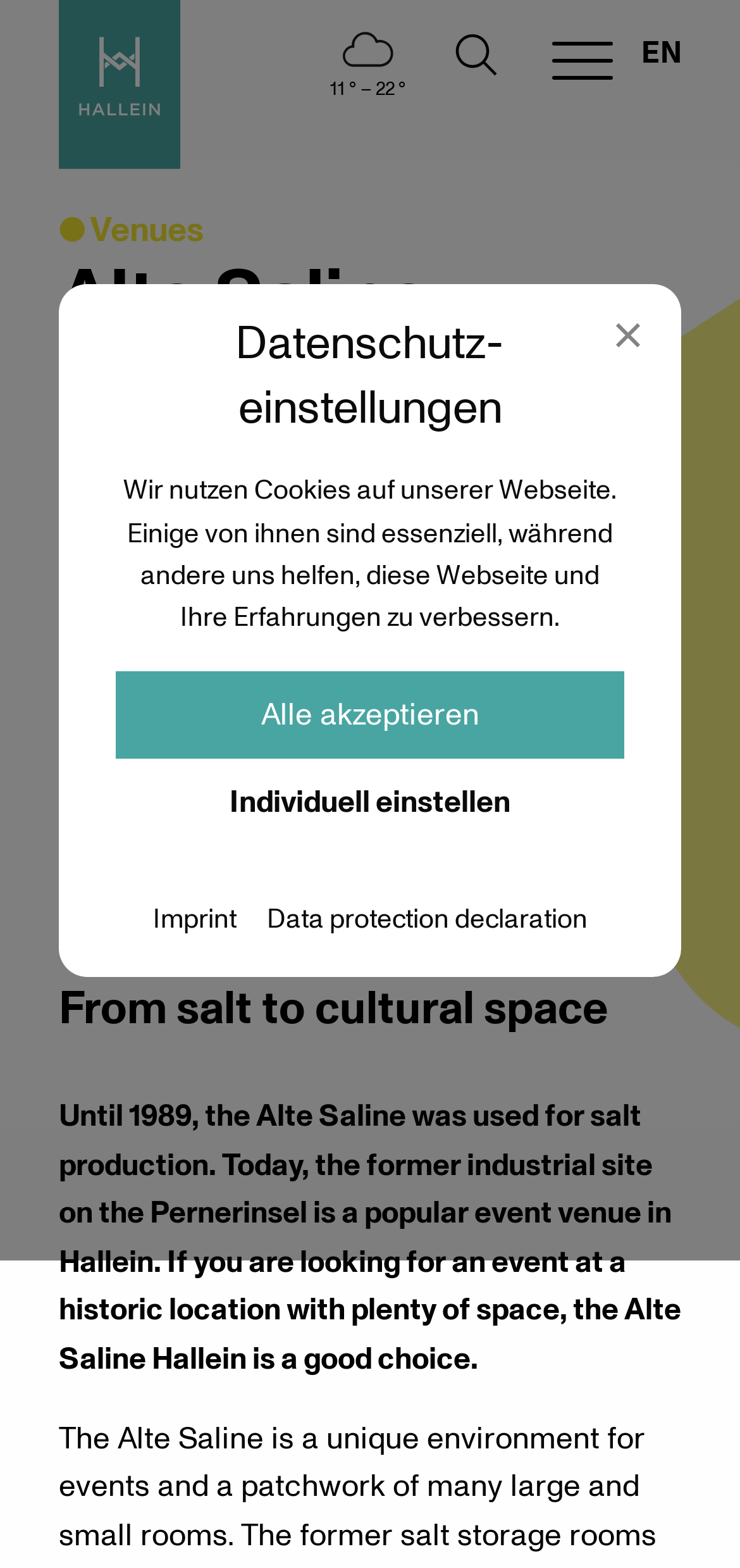Extract the bounding box coordinates for the HTML element that matches this description: "parent_node: Statistiken name="cookiebar_option" value="statistics"". The coordinates should be four float numbers between 0 and 1, i.e., [left, top, right, bottom].

[0.787, 0.83, 0.838, 0.855]